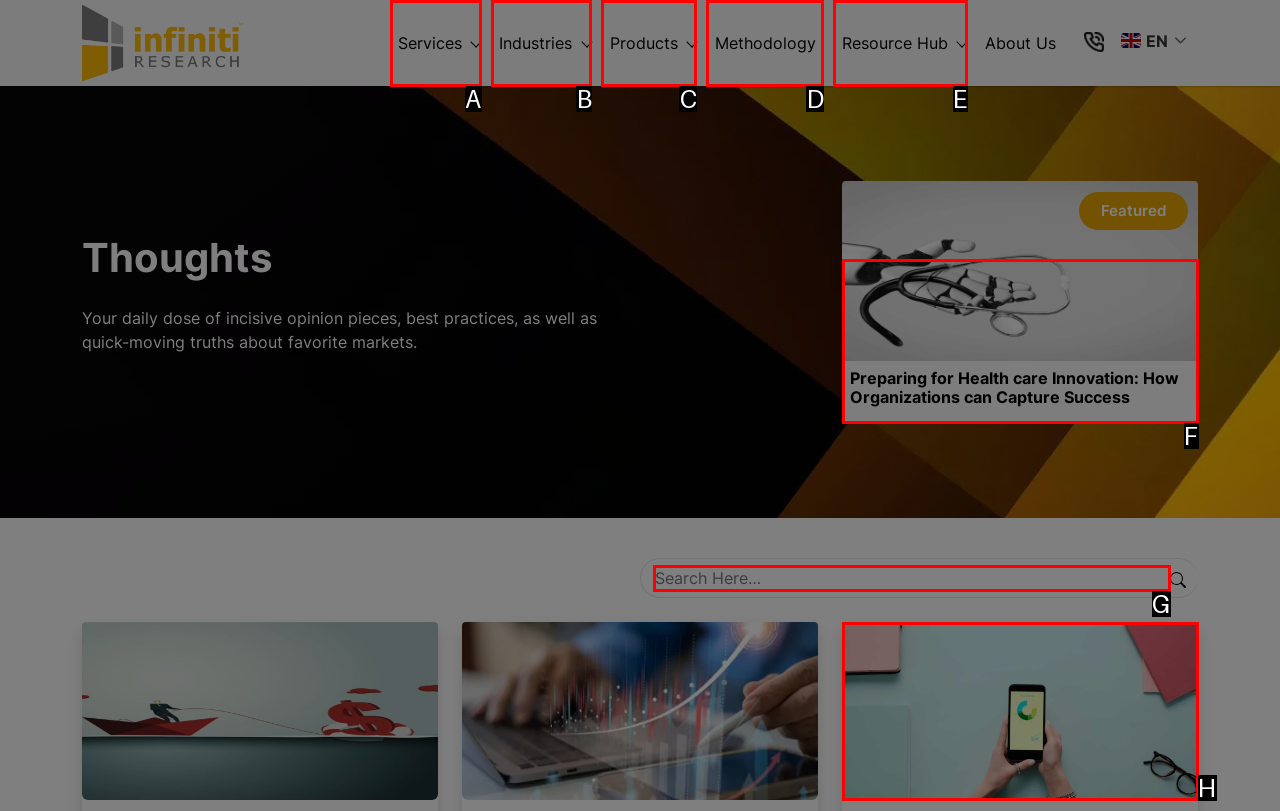Choose the HTML element you need to click to achieve the following task: Read more about Preparing for Health care Innovation
Respond with the letter of the selected option from the given choices directly.

F